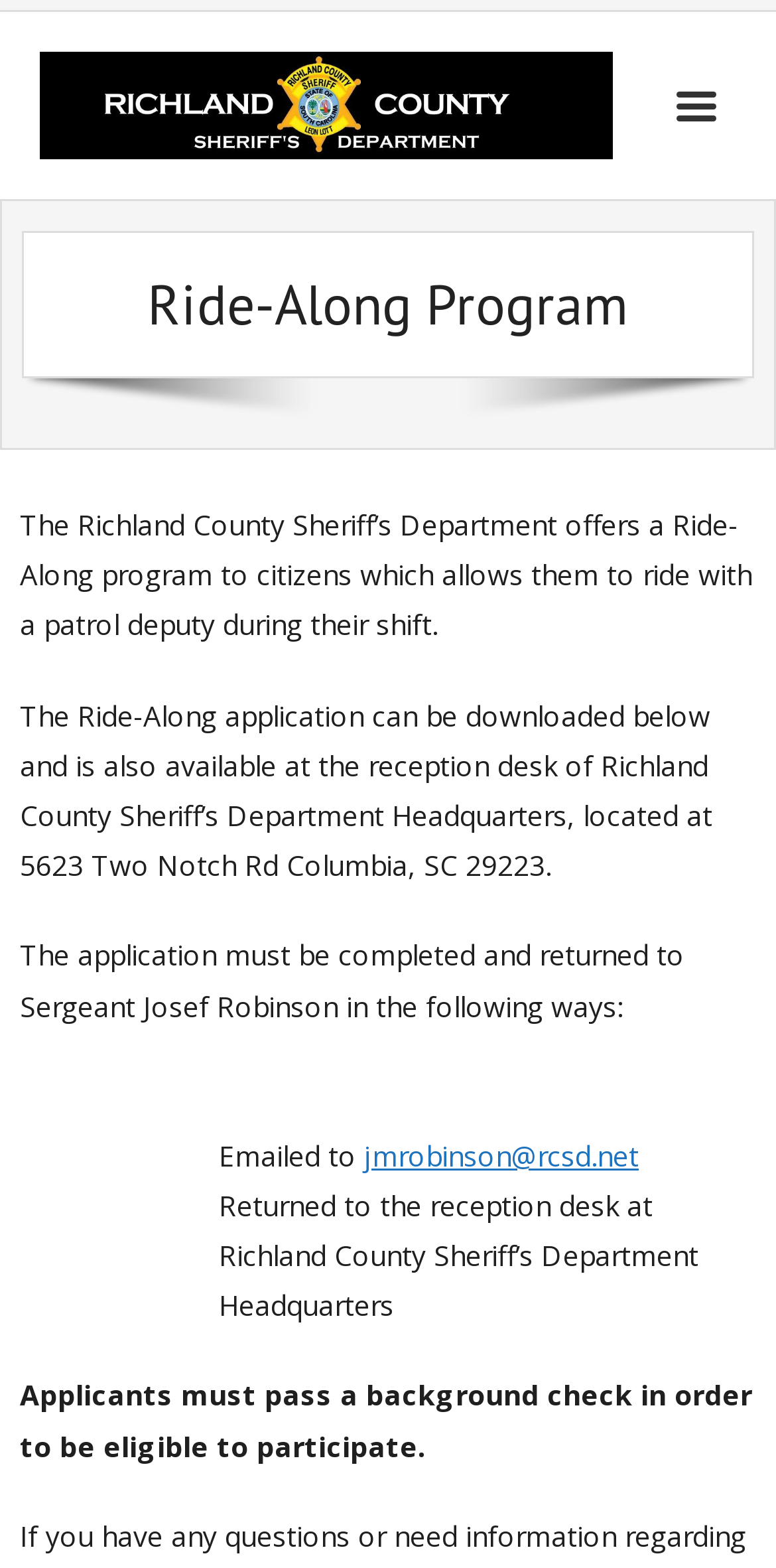Produce an extensive caption that describes everything on the webpage.

The webpage is about the Ride-Along Program offered by the Richland County Sheriff's Department in South Carolina. At the top, there is a logo of the department, which is an image with a link to the department's website. Below the logo, there is a heading that reads "Ride-Along Program".

The main content of the page is divided into four paragraphs. The first paragraph explains the purpose of the Ride-Along program, which allows citizens to ride with a patrol deputy during their shift. The second paragraph provides information on how to obtain the Ride-Along application, which can be downloaded from the website or picked up at the department's headquarters.

The third paragraph explains the ways to return the completed application, which are by emailing it to Sergeant Josef Robinson or returning it to the reception desk at the department's headquarters. The email address is provided as a link. The fourth and final paragraph states that applicants must pass a background check to be eligible to participate in the program.

Overall, the webpage provides detailed information about the Ride-Along program, including how to apply and the eligibility requirements.